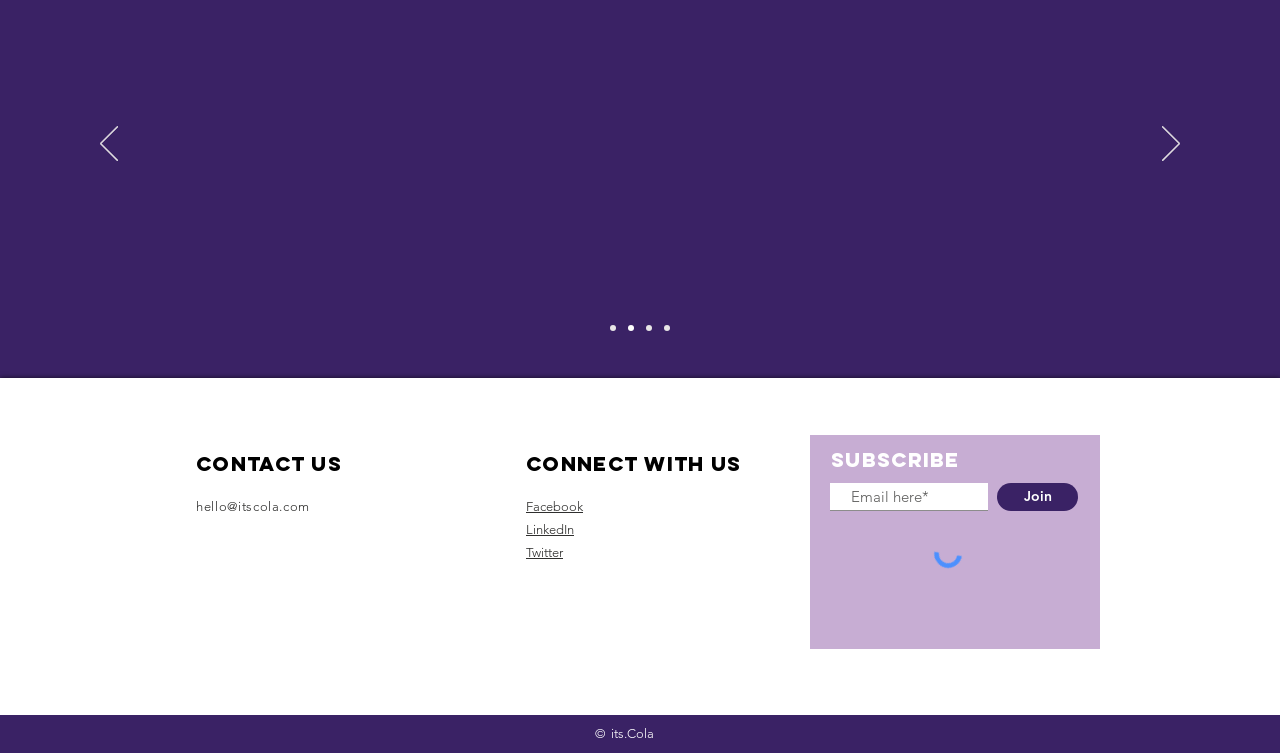Locate the bounding box coordinates of the item that should be clicked to fulfill the instruction: "Enter email address in the 'Email here*' field".

[0.648, 0.641, 0.772, 0.678]